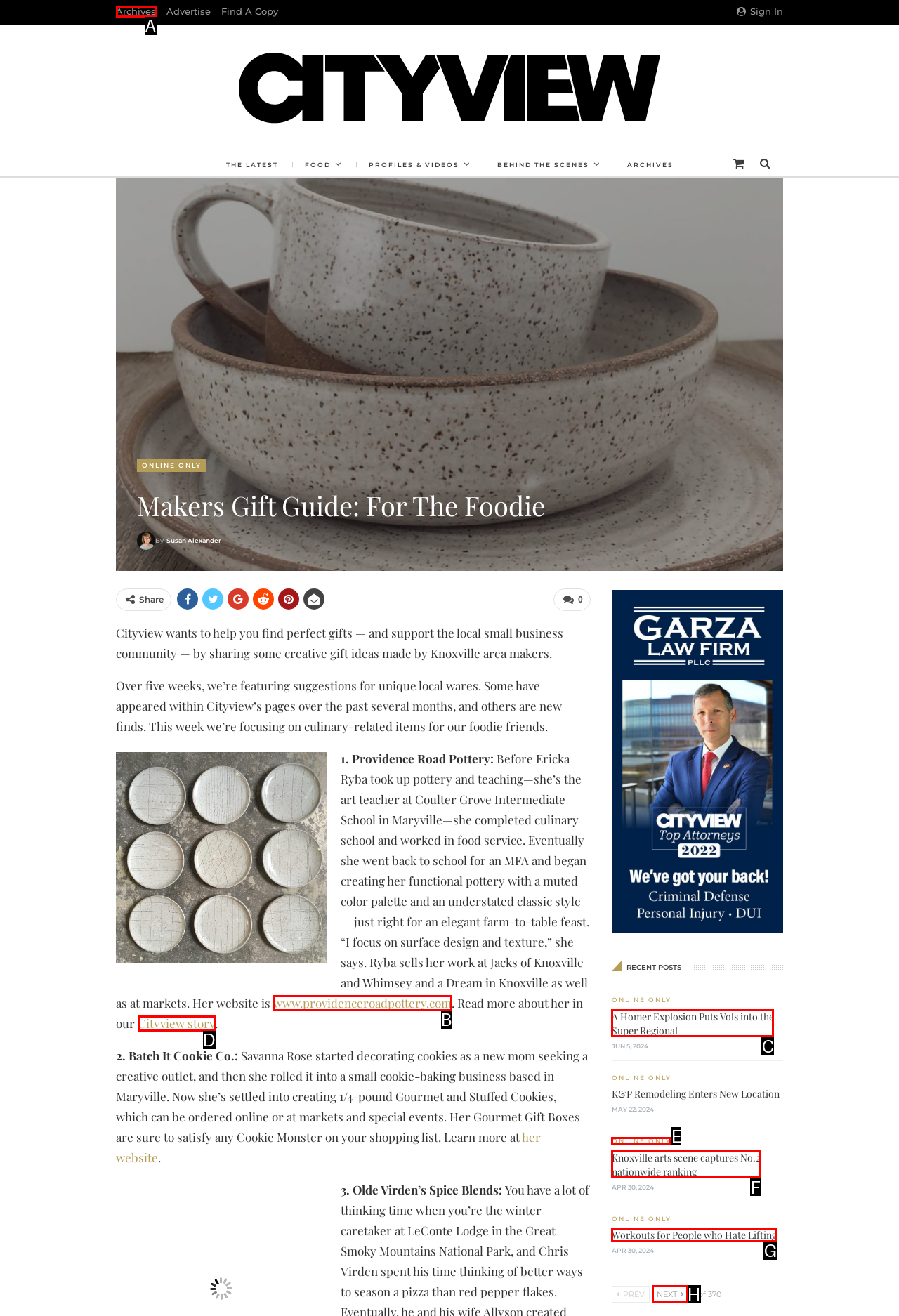From the given options, tell me which letter should be clicked to complete this task: Go to the next page
Answer with the letter only.

H